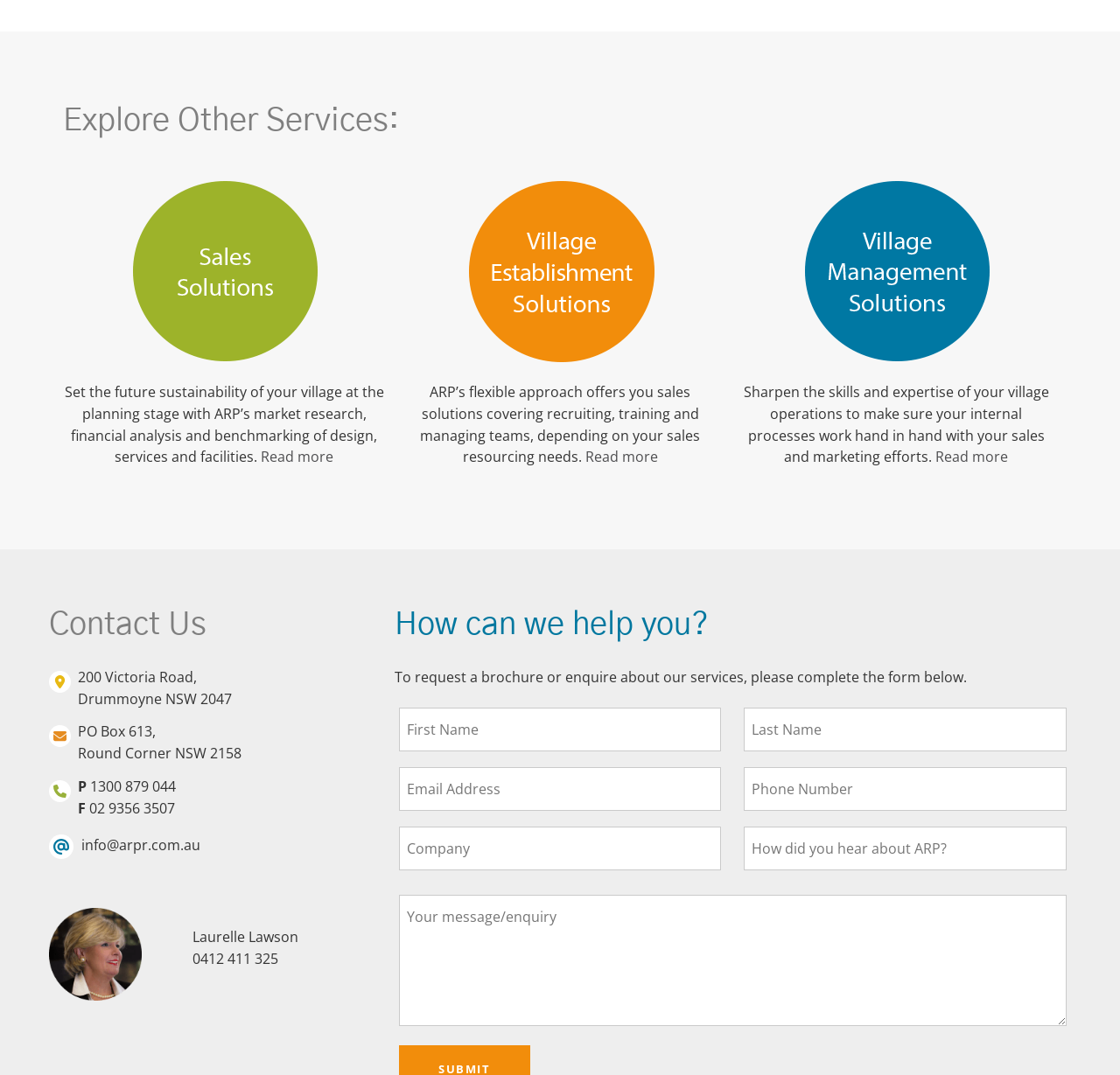Find the bounding box coordinates for the area that must be clicked to perform this action: "Click 'Read more' to learn about ARP's sales solutions".

[0.522, 0.416, 0.587, 0.434]